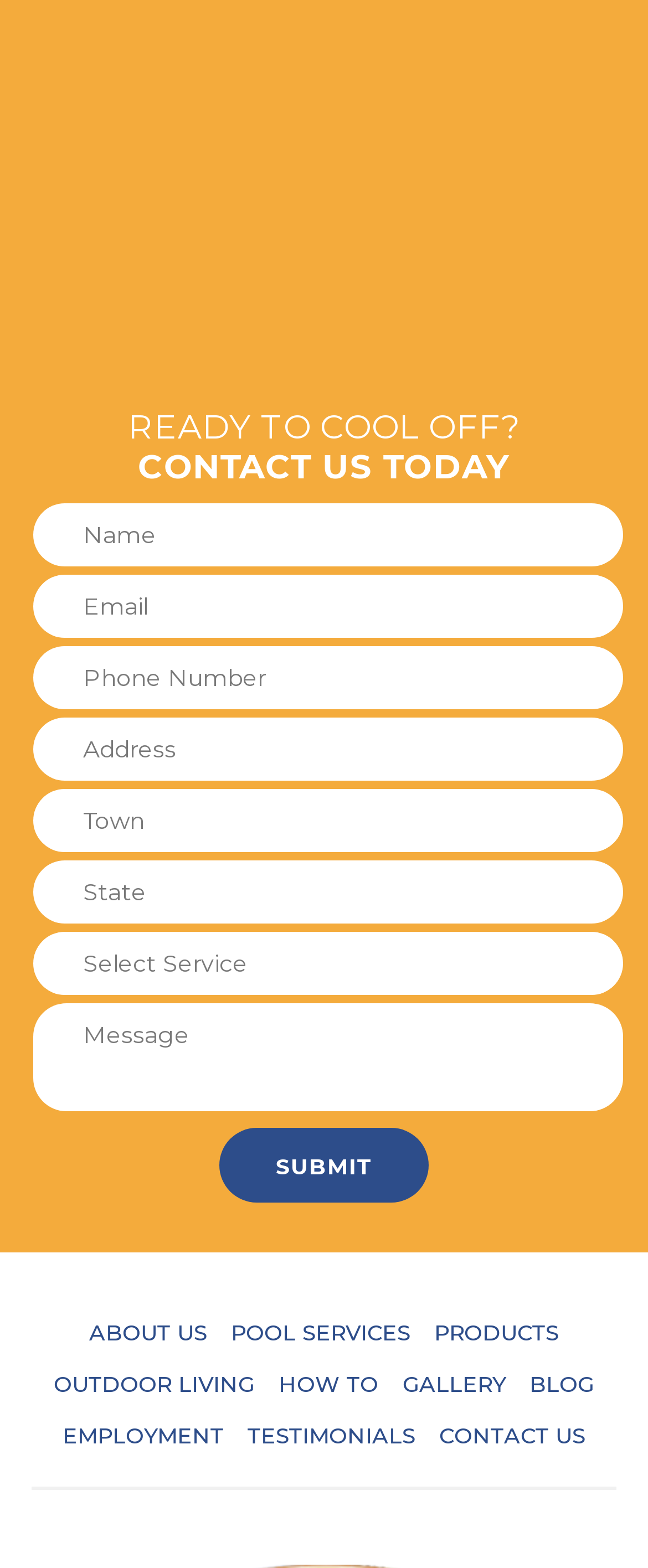Return the bounding box coordinates of the UI element that corresponds to this description: "name="input_3" placeholder="Phone Number"". The coordinates must be given as four float numbers in the range of 0 and 1, [left, top, right, bottom].

[0.051, 0.41, 0.962, 0.45]